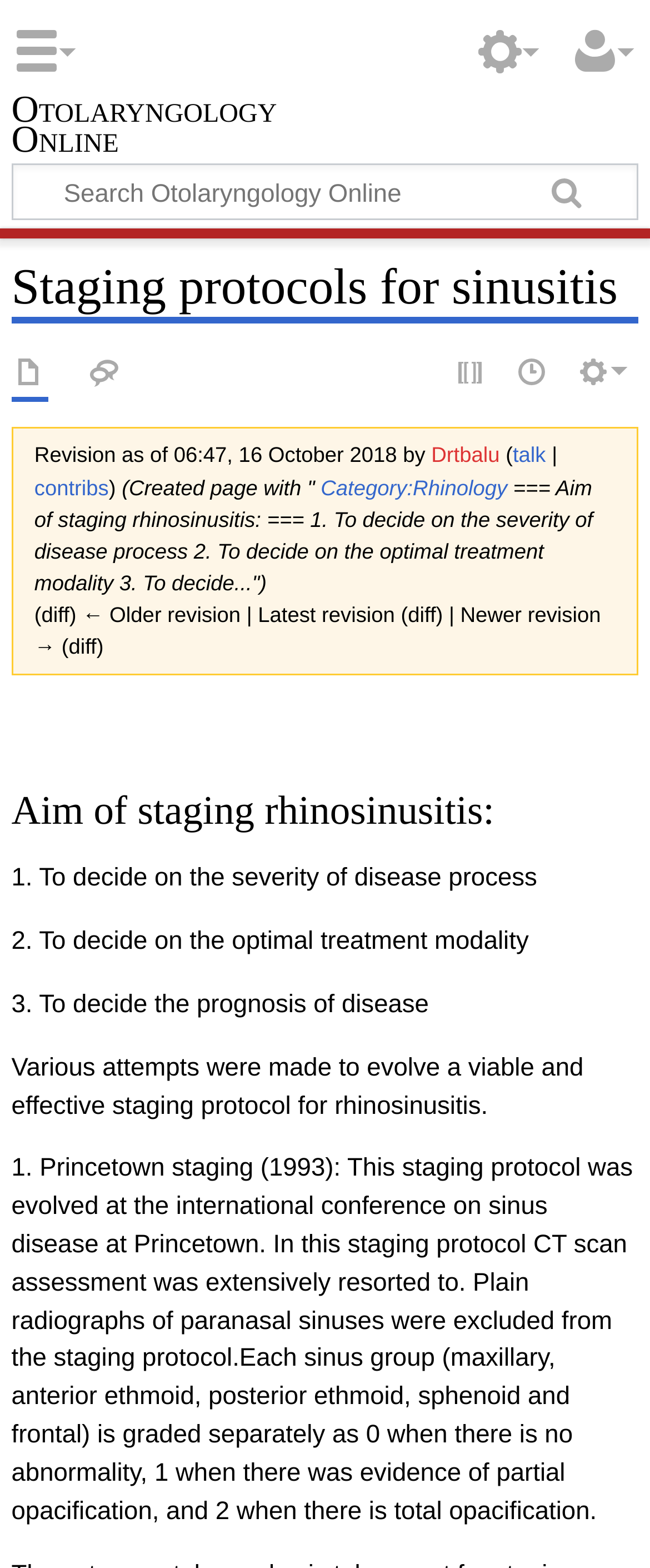What is the category of the page?
From the image, provide a succinct answer in one word or a short phrase.

Rhinology